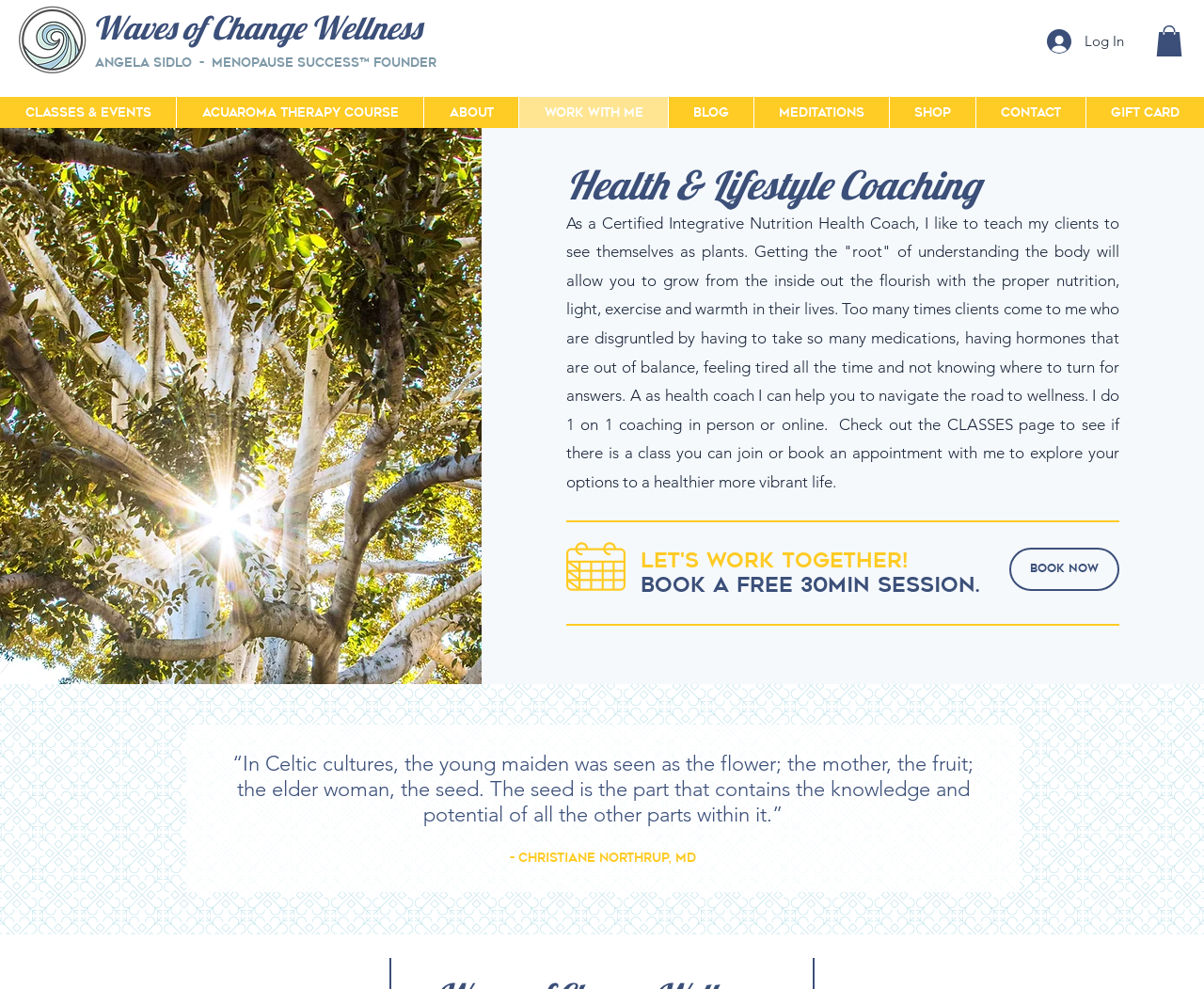What is the logo image filename? Refer to the image and provide a one-word or short phrase answer.

waveLOGO1.png